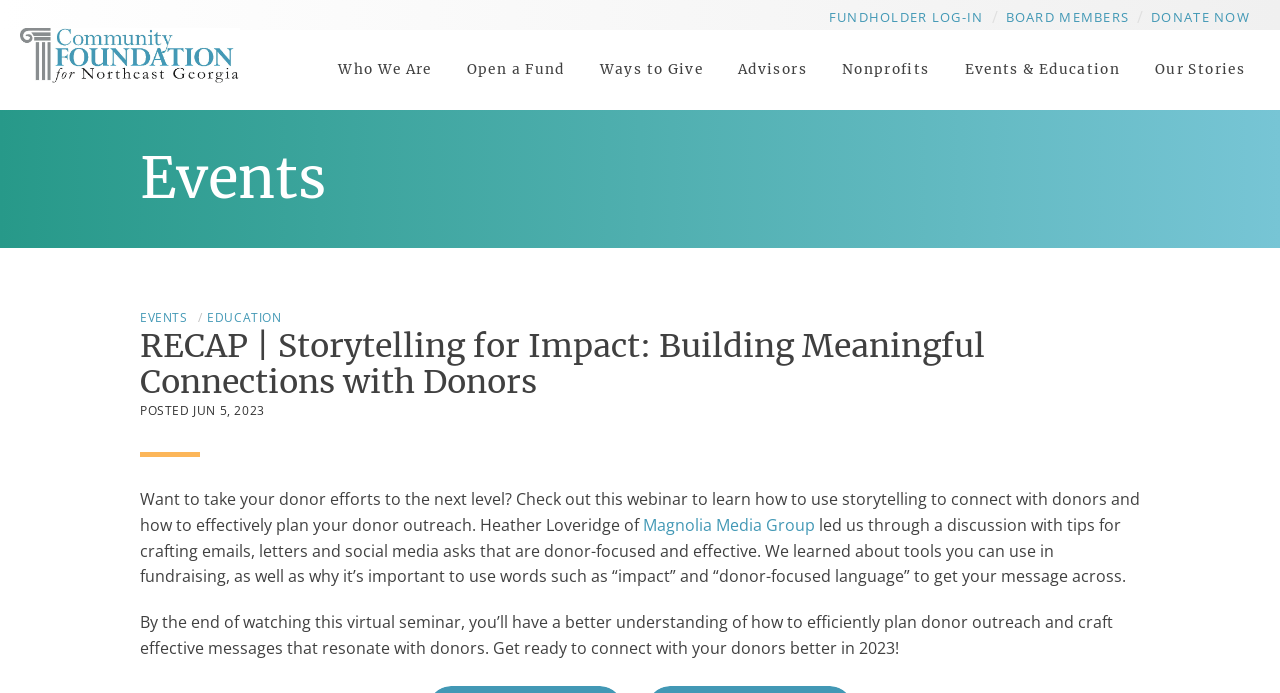Based on the element description, predict the bounding box coordinates (top-left x, top-left y, bottom-right x, bottom-right y) for the UI element in the screenshot: Good2Give Fund

[0.457, 0.2, 0.563, 0.255]